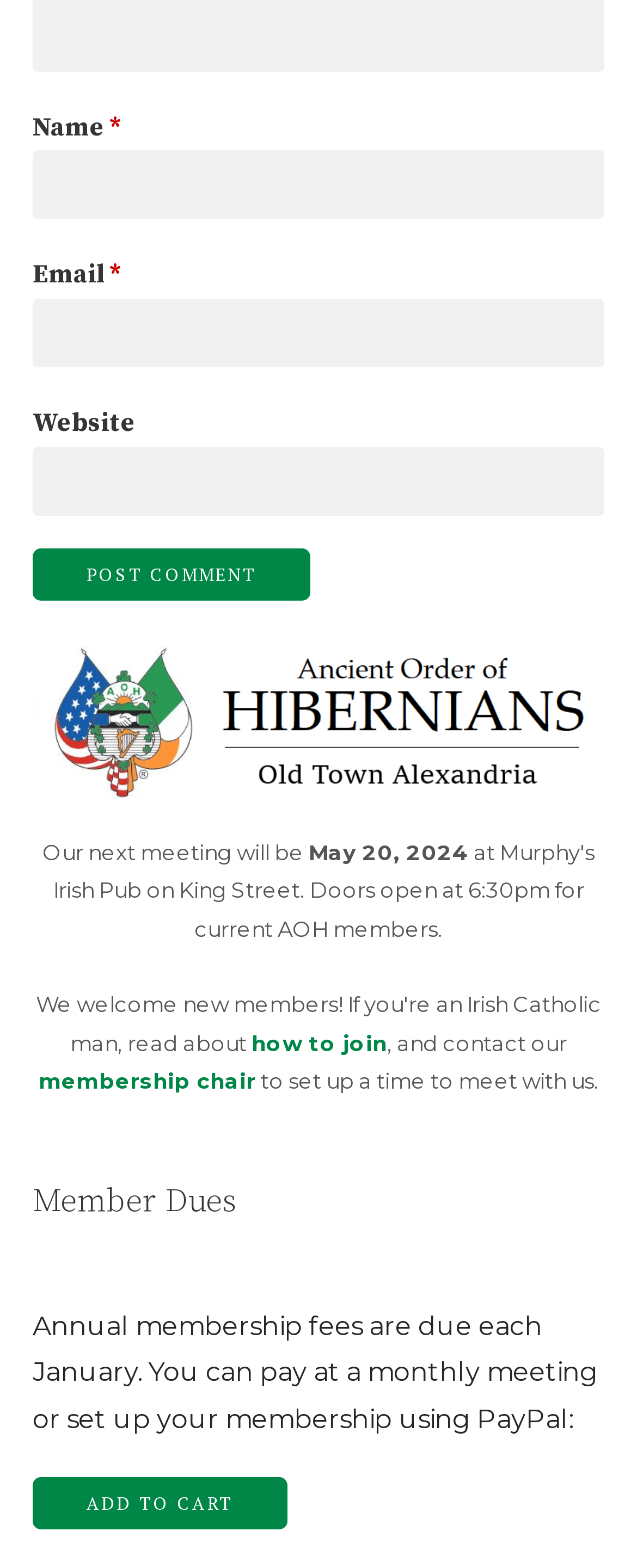Provide a brief response to the question using a single word or phrase: 
What is the date of the next meeting?

May 20, 2024